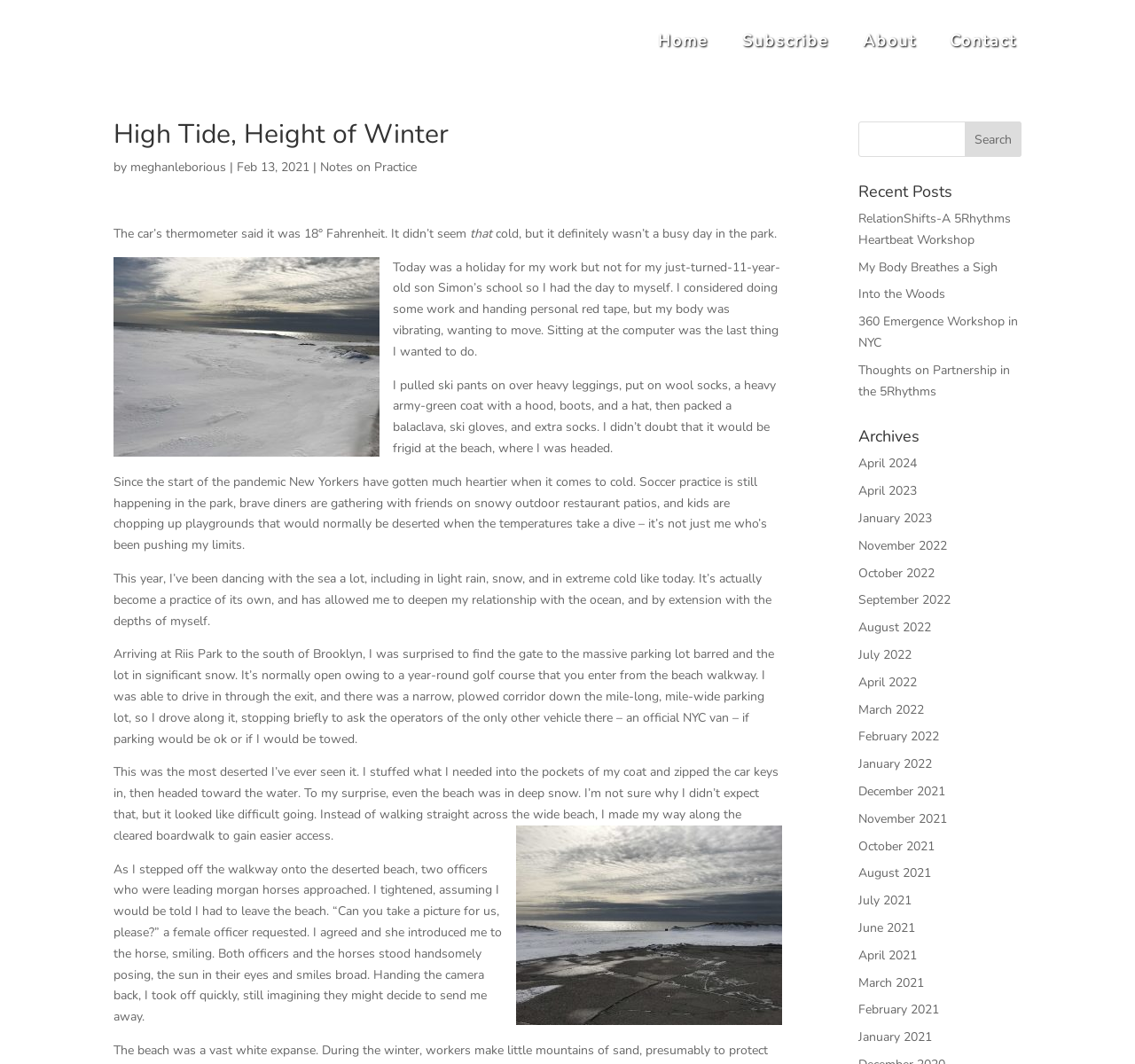What is the principal heading displayed on the webpage?

High Tide, Height of Winter